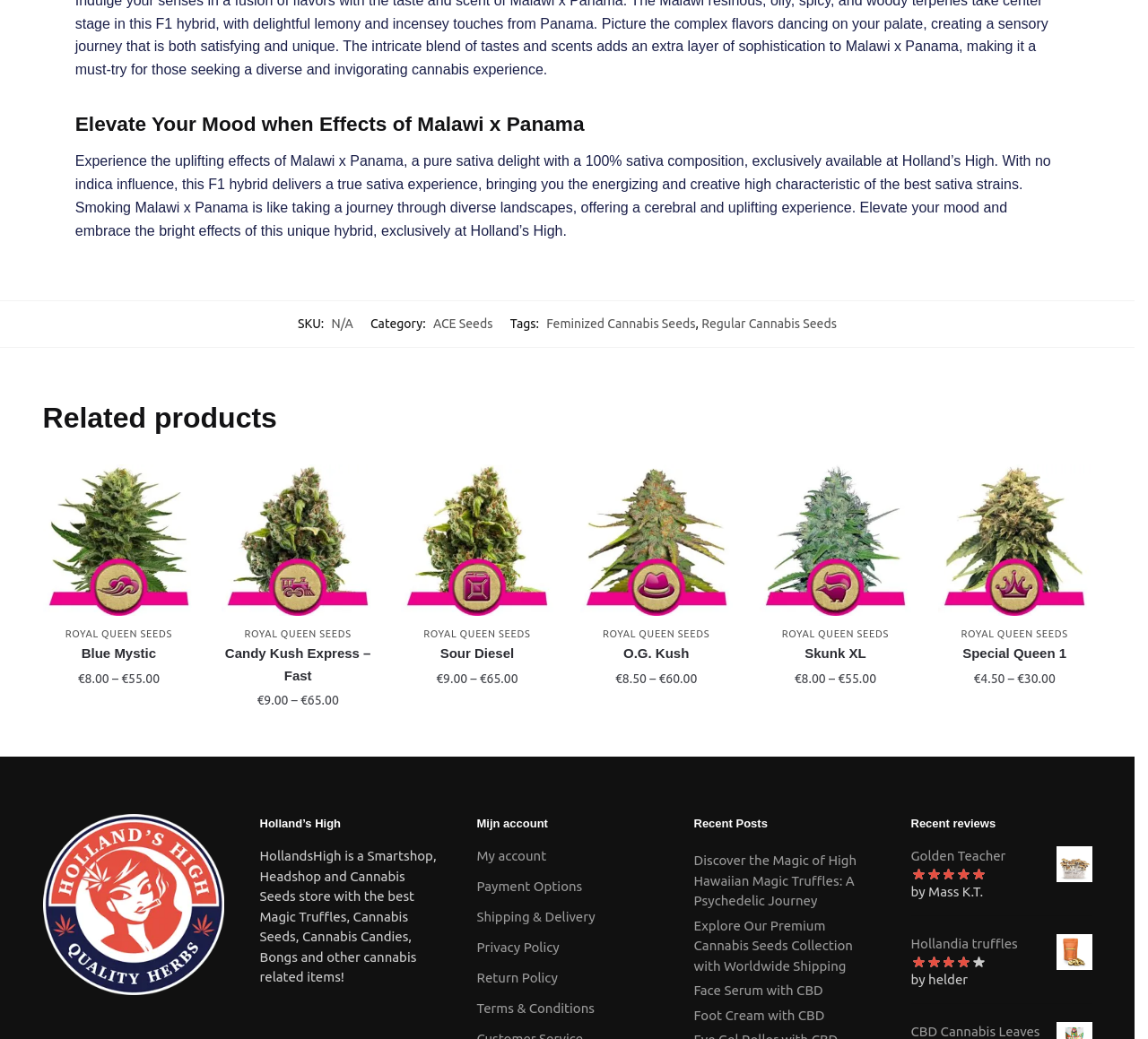Find the bounding box coordinates of the element's region that should be clicked in order to follow the given instruction: "Select options for “Blue Mystic”". The coordinates should consist of four float numbers between 0 and 1, i.e., [left, top, right, bottom].

[0.037, 0.687, 0.17, 0.721]